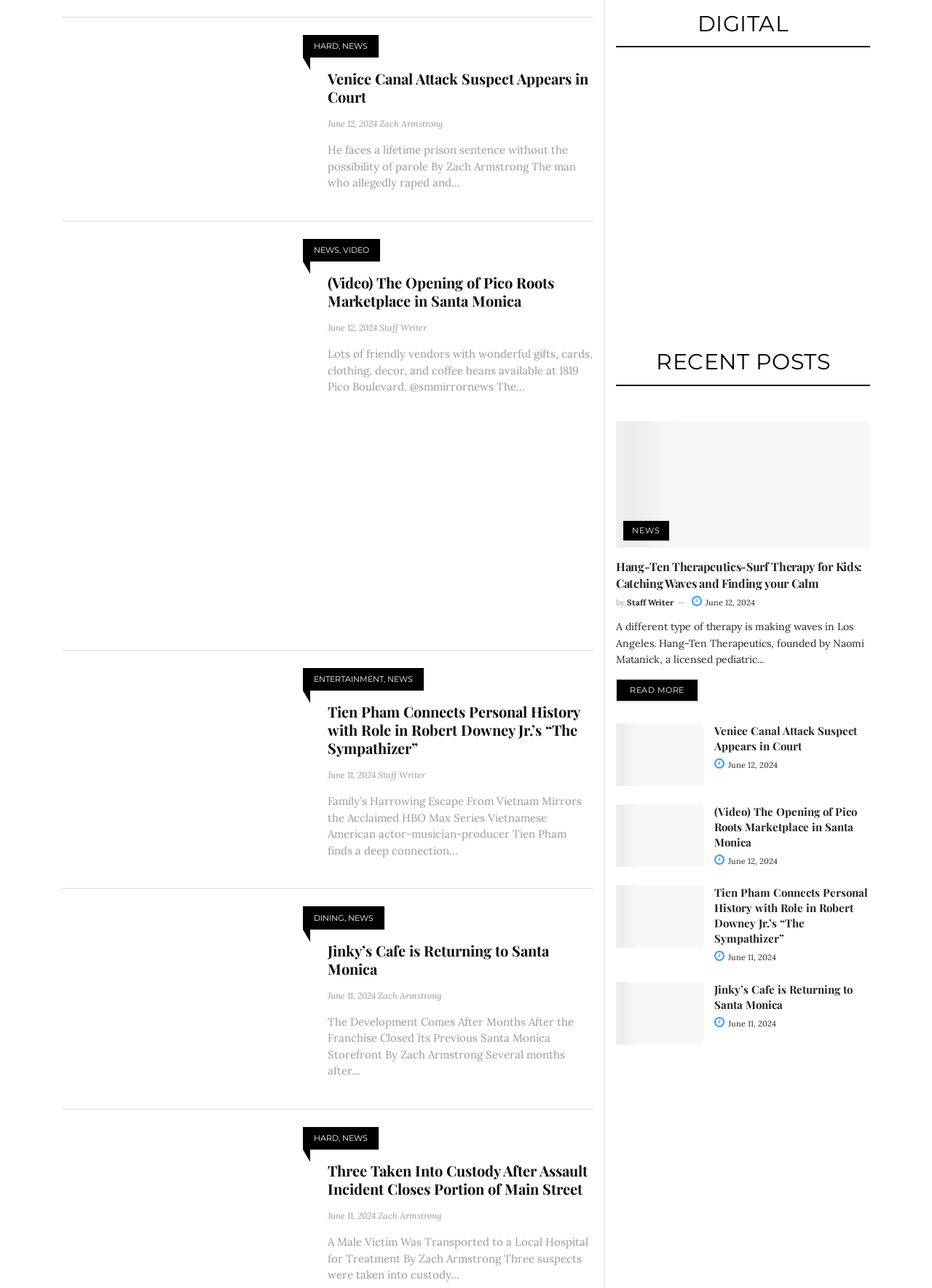Determine the bounding box for the HTML element described here: "Read more". The coordinates should be given as [left, top, right, bottom] with each number being a float between 0 and 1.

[0.661, 0.527, 0.749, 0.545]